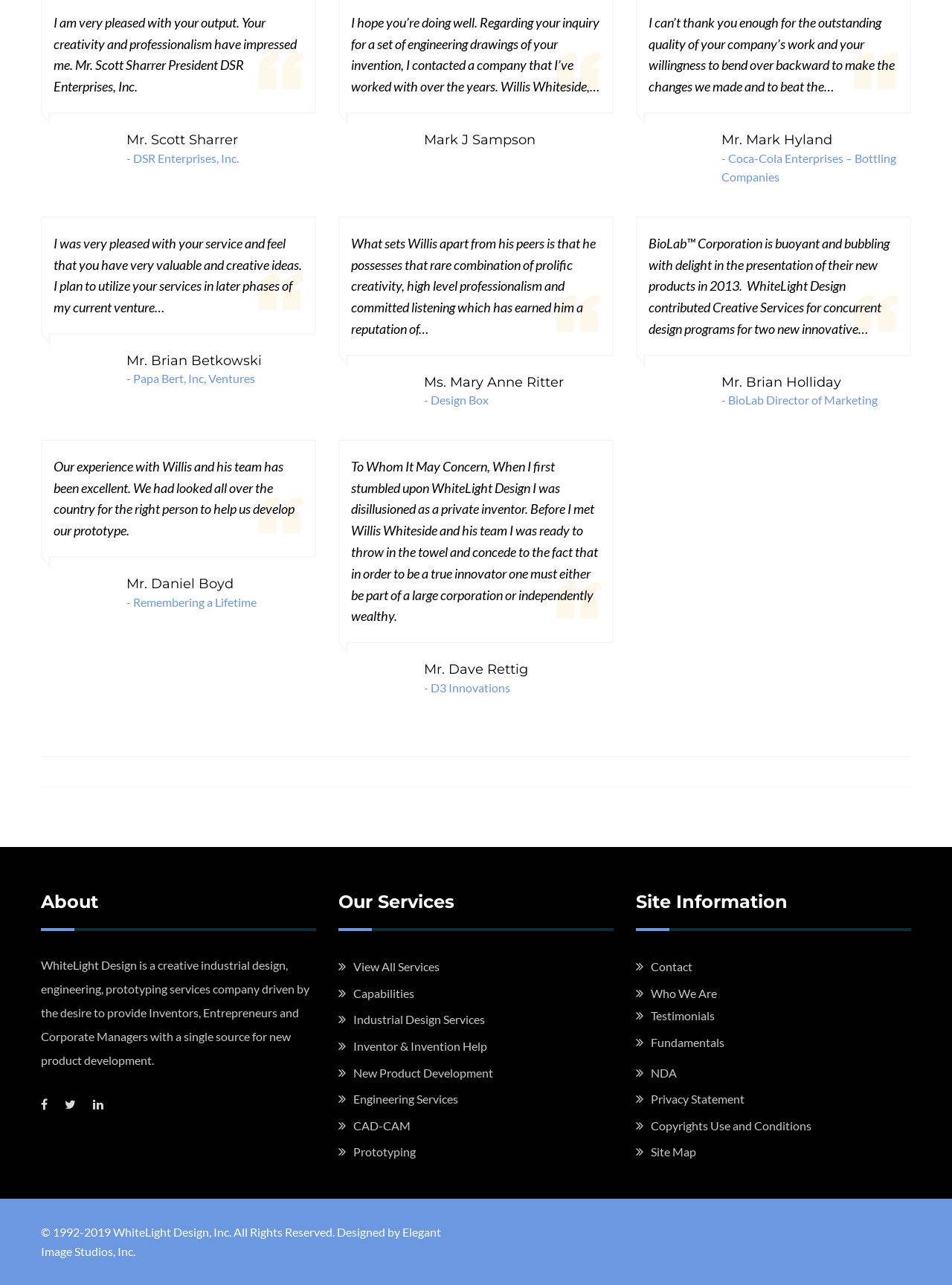For the element described, predict the bounding box coordinates as (top-left x, top-left y, bottom-right x, bottom-right y). All values should be between 0 and 1. Element description: Terms and Conditions

None